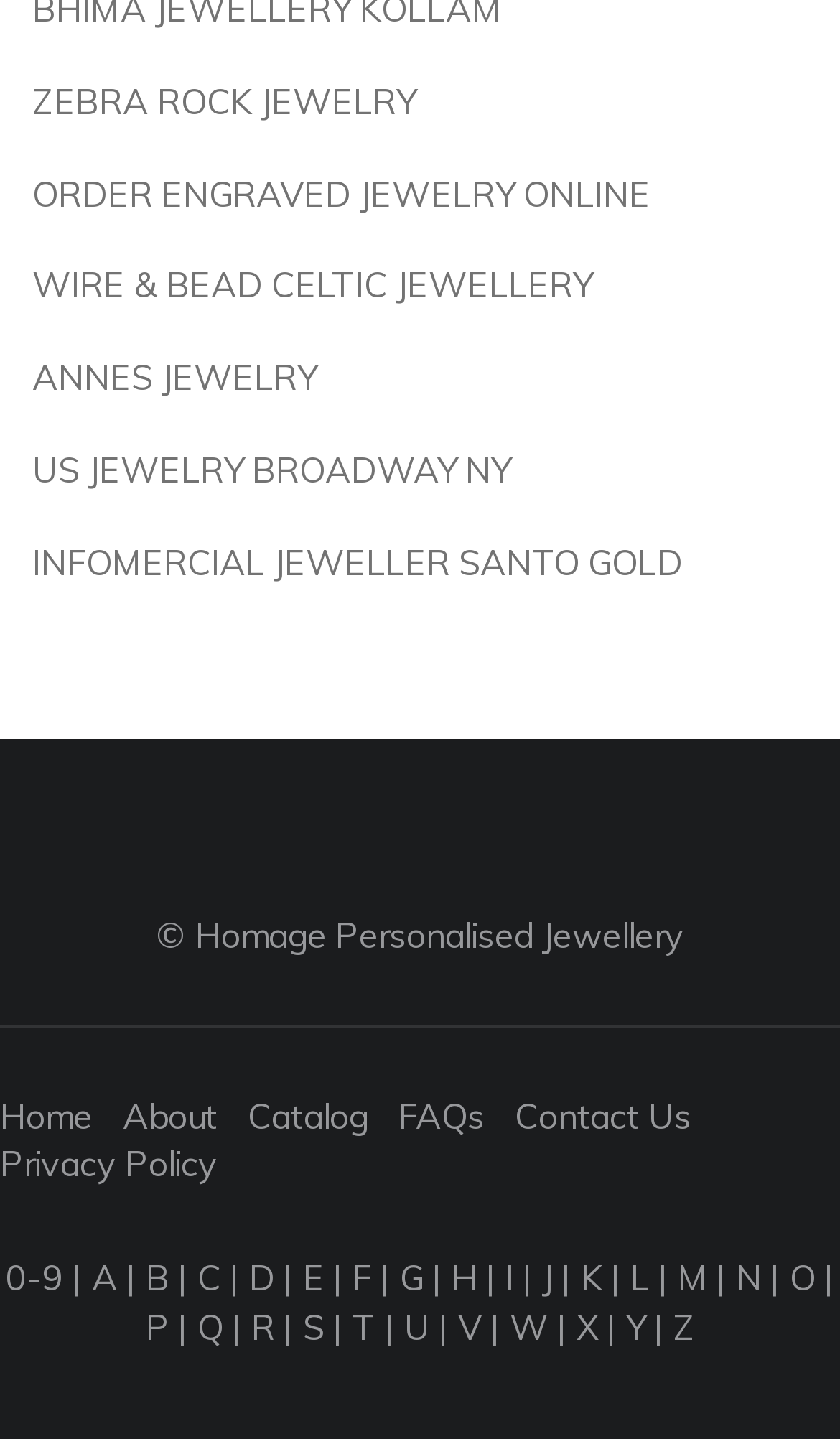Analyze the image and provide a detailed answer to the question: What is the first jewellery-related link on the webpage?

The first jewellery-related link on the webpage is 'ZEBRA ROCK JEWELRY', which is located at the top of the webpage, above the other links.